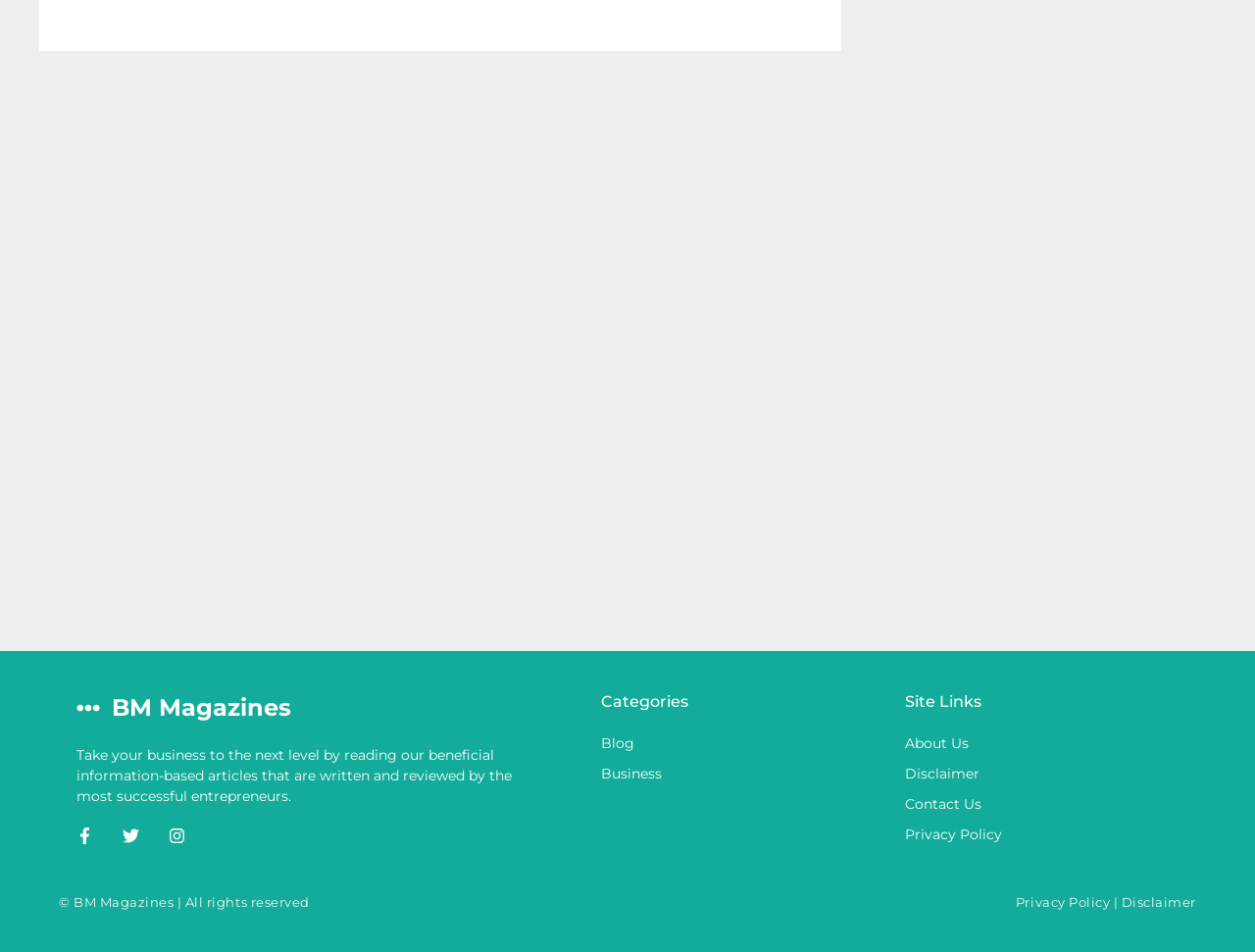Can you find the bounding box coordinates for the UI element given this description: "Business"? Provide the coordinates as four float numbers between 0 and 1: [left, top, right, bottom].

[0.479, 0.804, 0.528, 0.822]